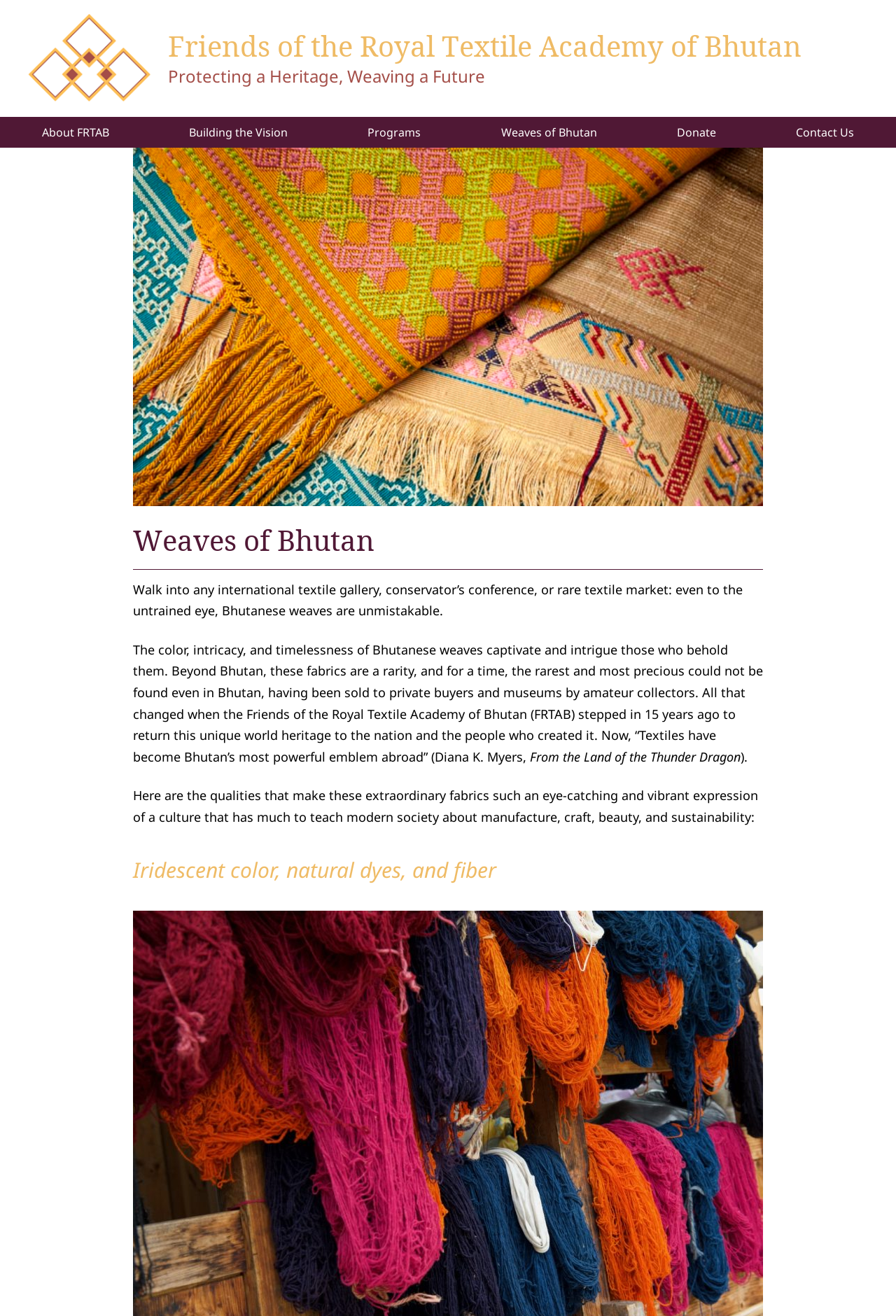Please locate the bounding box coordinates of the element's region that needs to be clicked to follow the instruction: "Make a donation". The bounding box coordinates should be provided as four float numbers between 0 and 1, i.e., [left, top, right, bottom].

[0.747, 0.089, 0.807, 0.112]